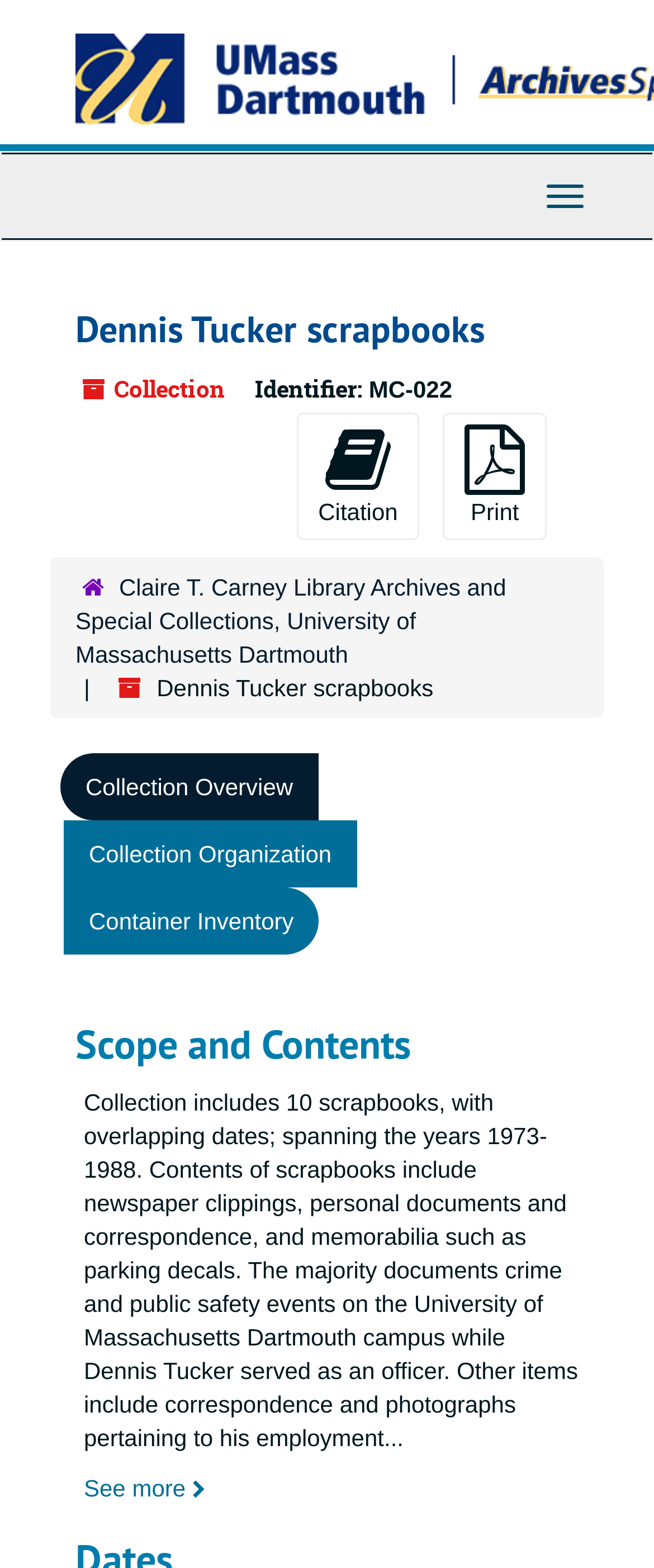Please answer the following question as detailed as possible based on the image: 
What is the time period covered by the scrapbooks?

I found the time period by reading the text under 'Scope and Contents' which mentions that the scrapbooks span the years 1973-1988.